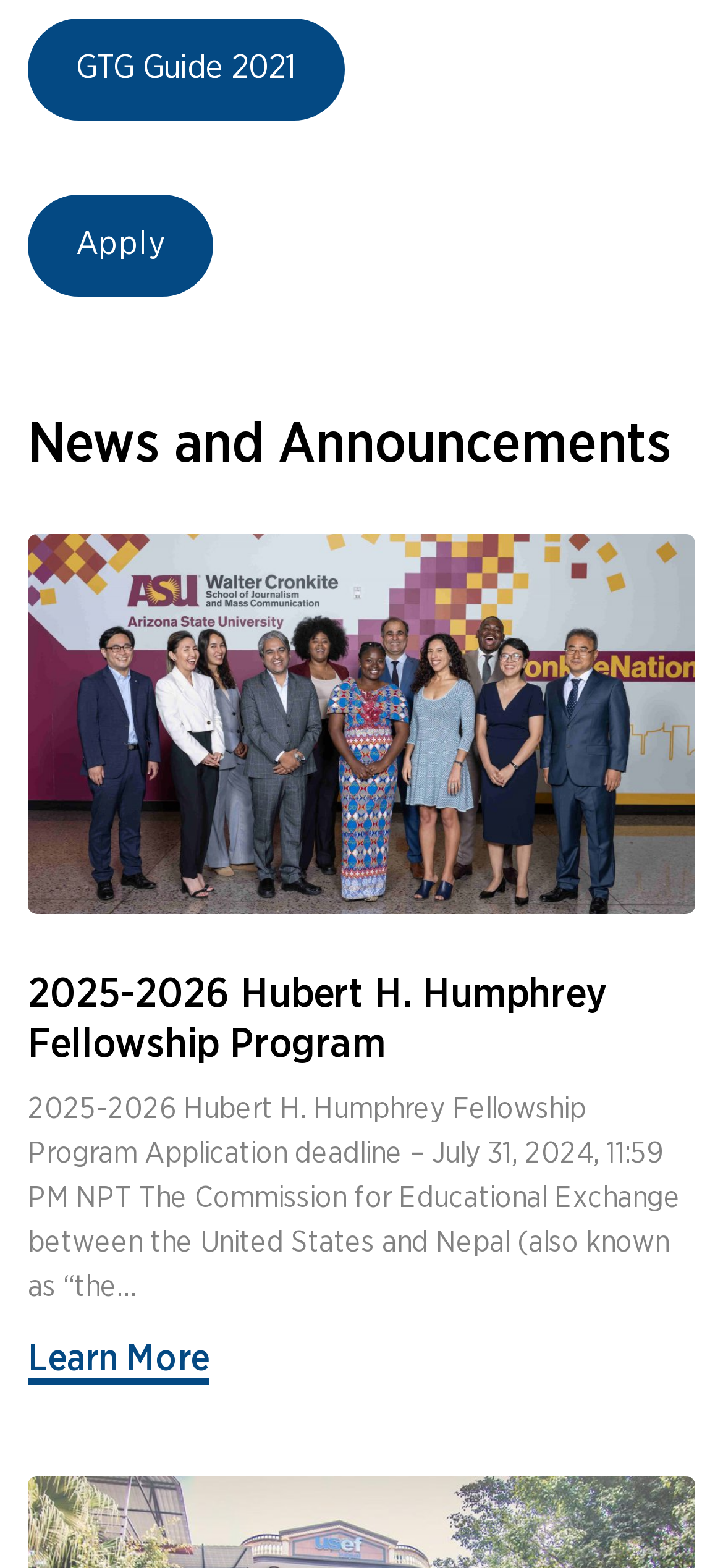Based on the element description "GTG Guide 2021", predict the bounding box coordinates of the UI element.

[0.038, 0.012, 0.477, 0.077]